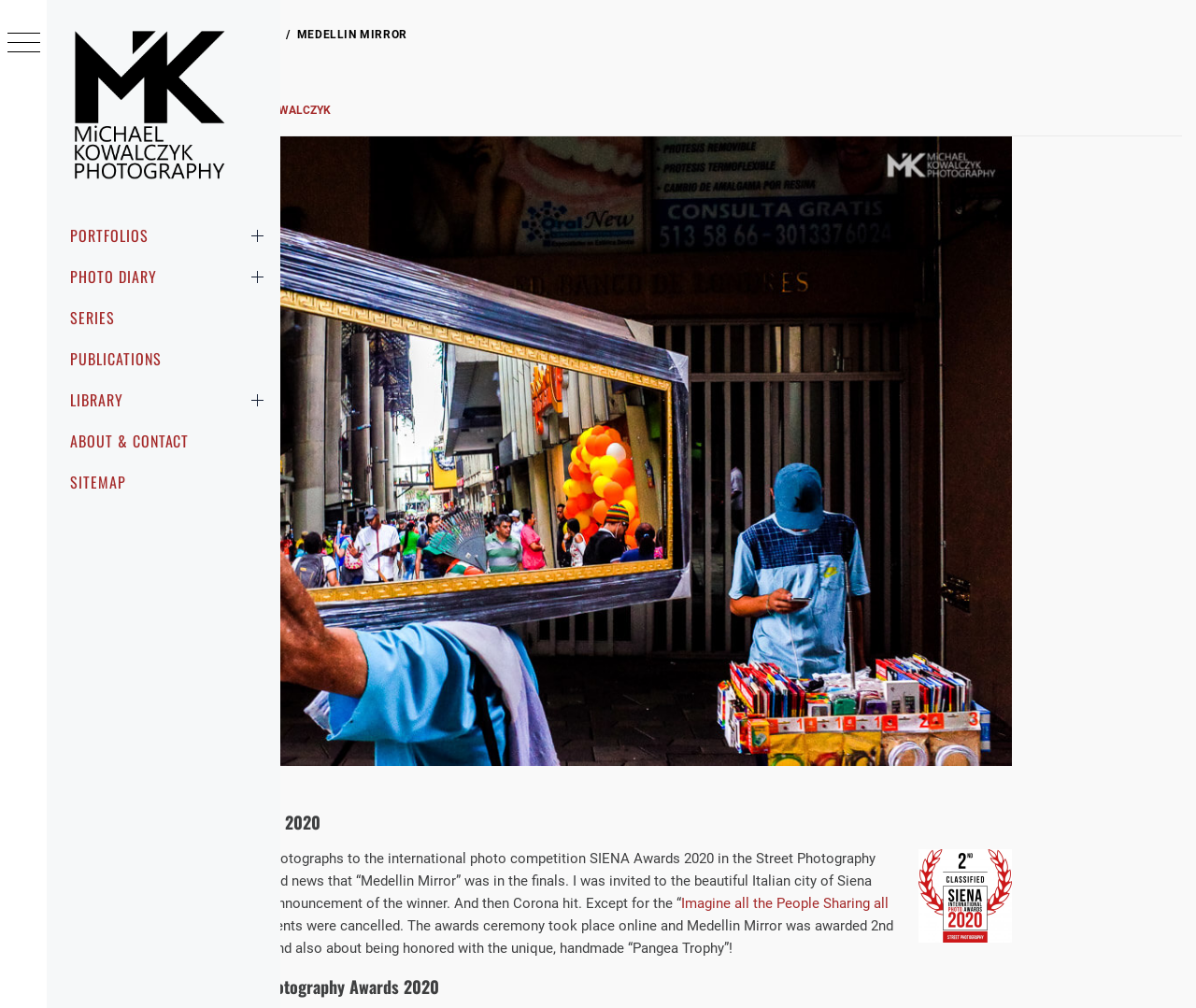Determine the bounding box coordinates for the region that must be clicked to execute the following instruction: "Read the 'PHOTO DIARY' article".

[0.039, 0.254, 0.234, 0.295]